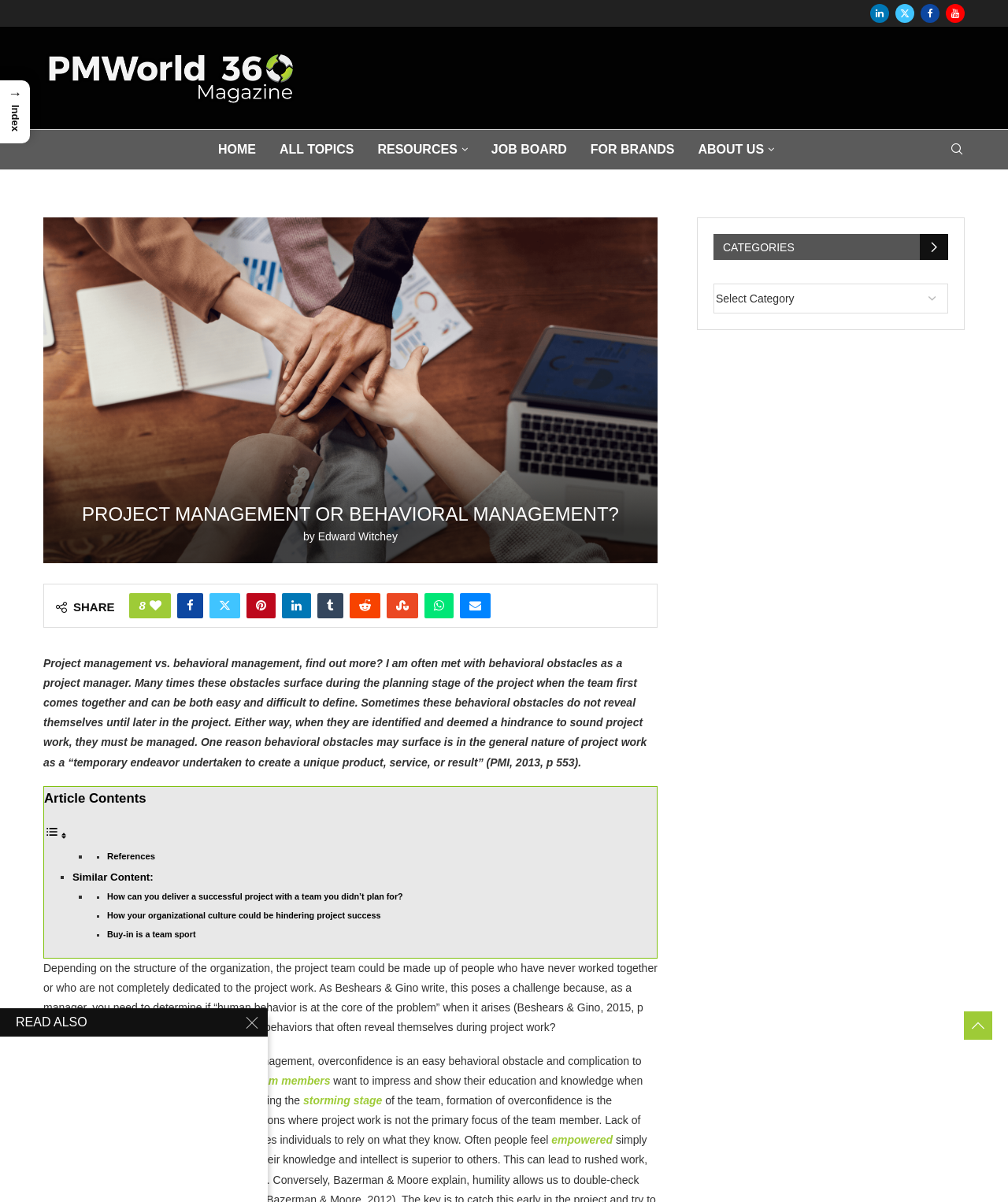Identify the bounding box coordinates of the region that should be clicked to execute the following instruction: "Share on Facebook".

[0.176, 0.493, 0.201, 0.514]